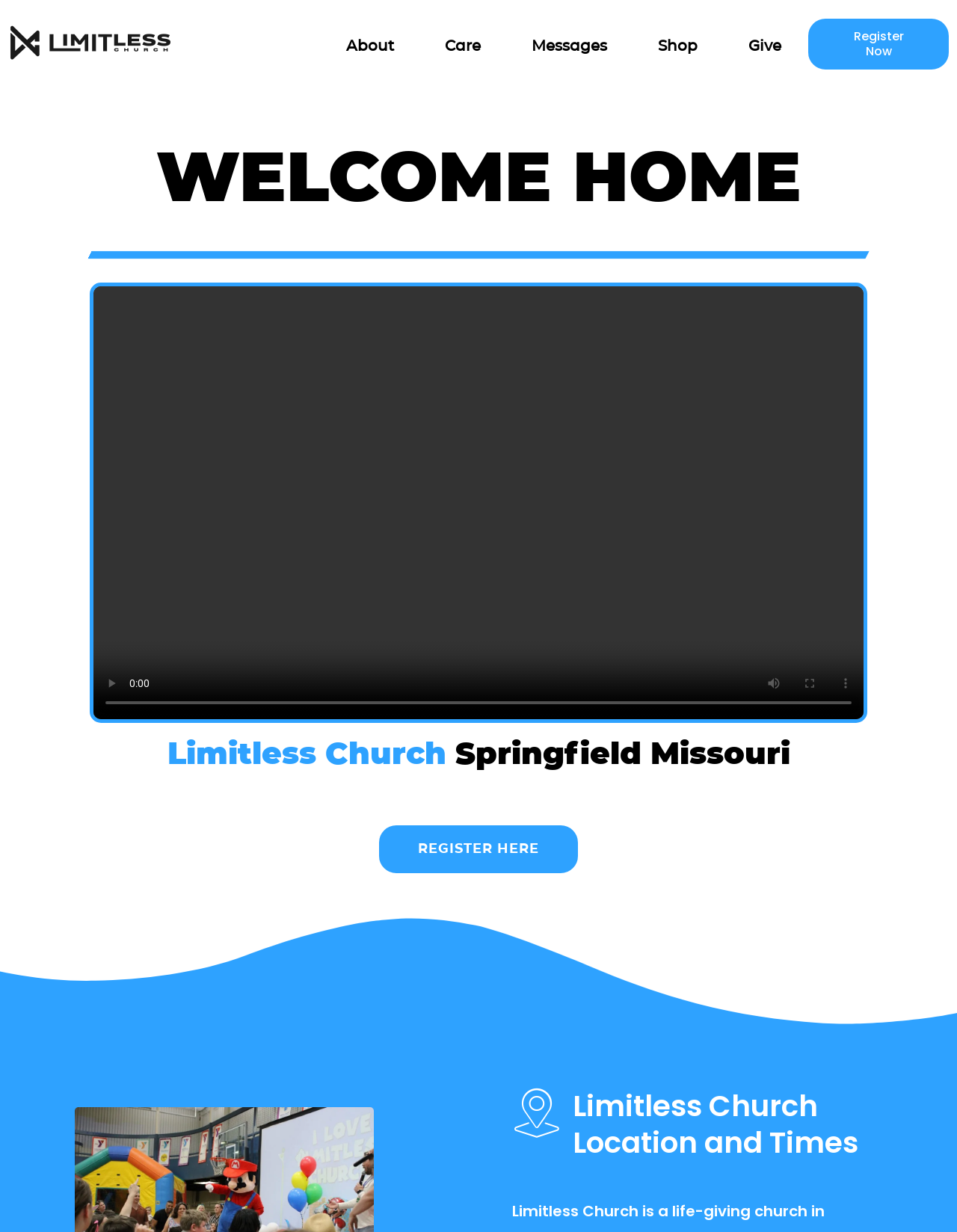With reference to the screenshot, provide a detailed response to the question below:
What is the name of the church?

I determined the answer by looking at the heading element 'Limitless Church Springfield Missouri' which suggests that the name of the church is Limitless Church.